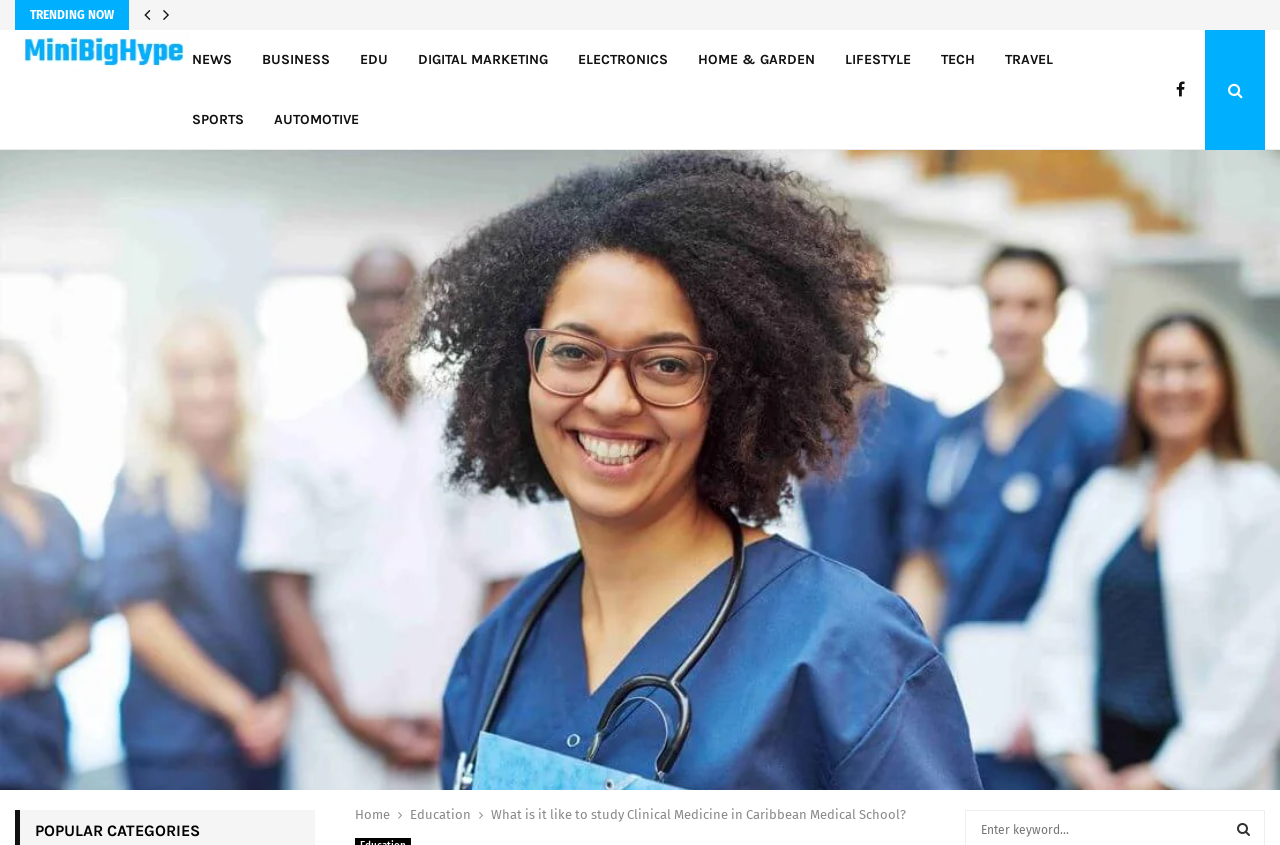Pinpoint the bounding box coordinates of the element you need to click to execute the following instruction: "Visit the NEWS page". The bounding box should be represented by four float numbers between 0 and 1, in the format [left, top, right, bottom].

[0.15, 0.036, 0.181, 0.107]